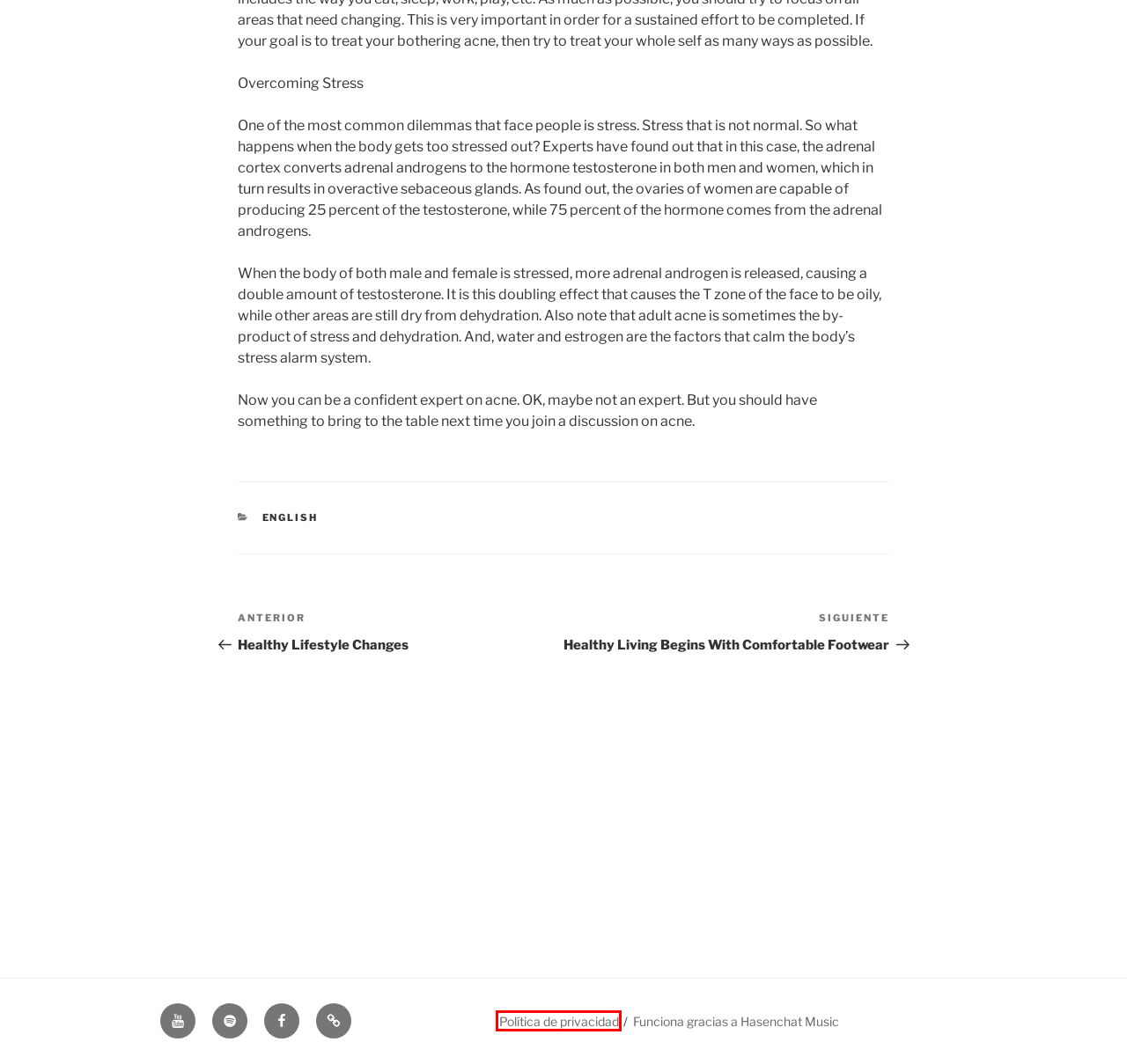You are given a screenshot depicting a webpage with a red bounding box around a UI element. Select the description that best corresponds to the new webpage after clicking the selected element. Here are the choices:
A. Techno archivos - HasenChat Music Spain
B. English archivos - HasenChat Music Spain
C. HasenChat TV
D. Healthy Lifestyle Changes - HasenChat Music Spain
E. Hasenchat.com – Music for All Ears - HasenChat Music - Free Music Stream
F. Política de privacidad - HasenChat Music Spain
G. Dance Songs 2014 - HasenChat Music Spain
H. Espanol Dance - HasenChat Music Spain

F